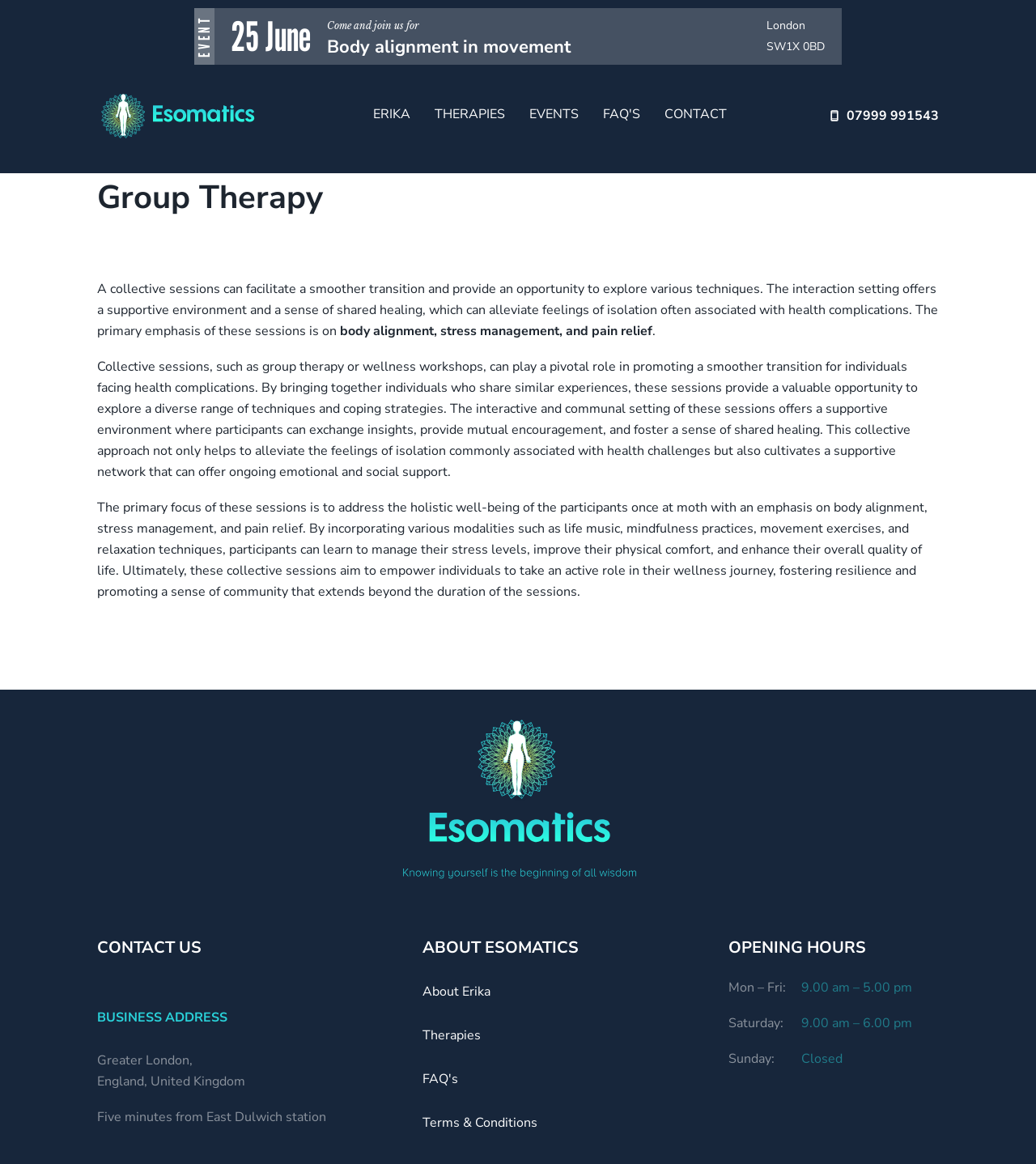What is the primary focus of the group therapy sessions?
Craft a detailed and extensive response to the question.

Based on the webpage content, the primary focus of the group therapy sessions is to address the holistic well-being of the participants, with an emphasis on body alignment, stress management, and pain relief. This is stated in the paragraph that describes the benefits of collective sessions.